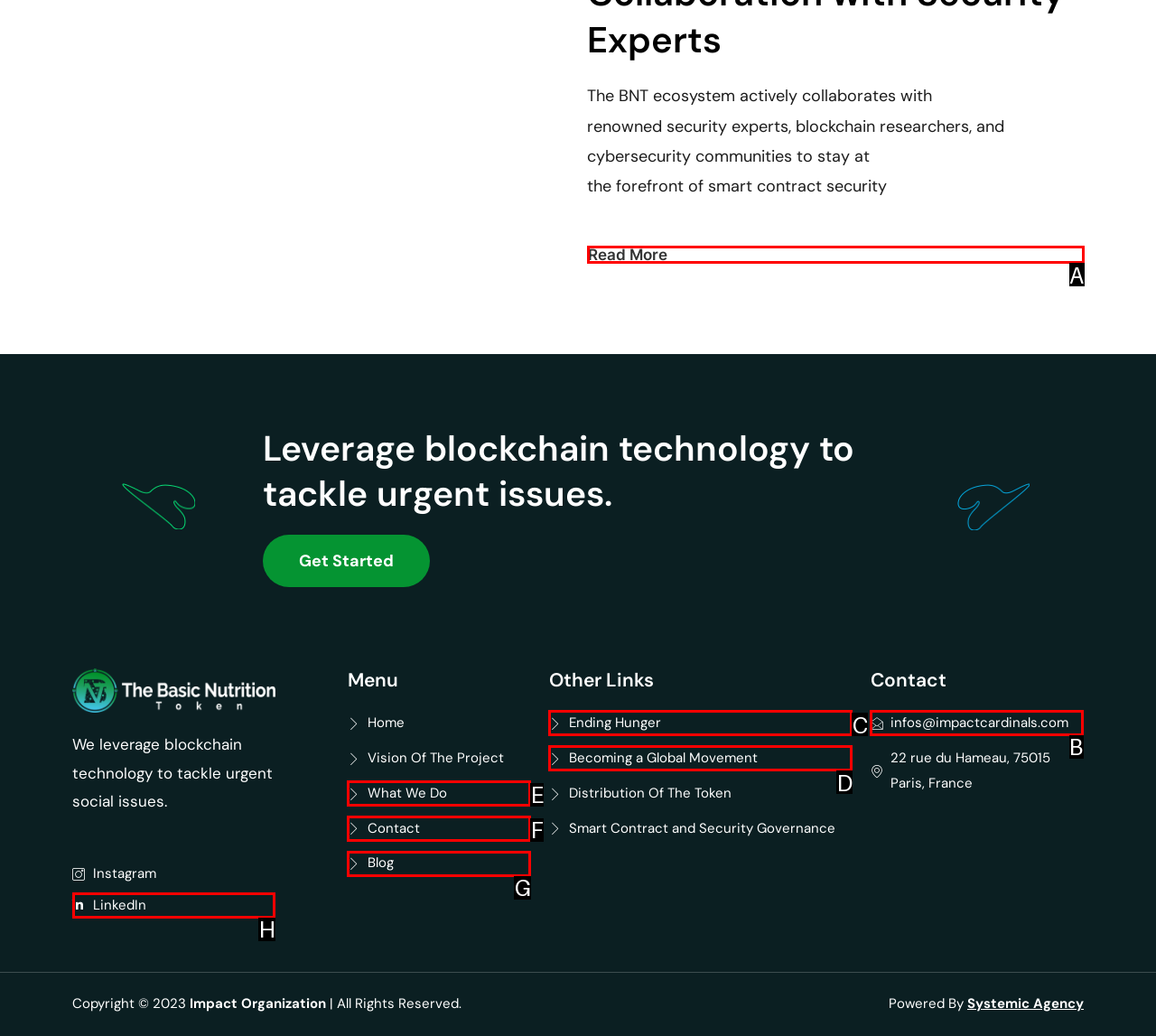Show which HTML element I need to click to perform this task: Contact the organization Answer with the letter of the correct choice.

B